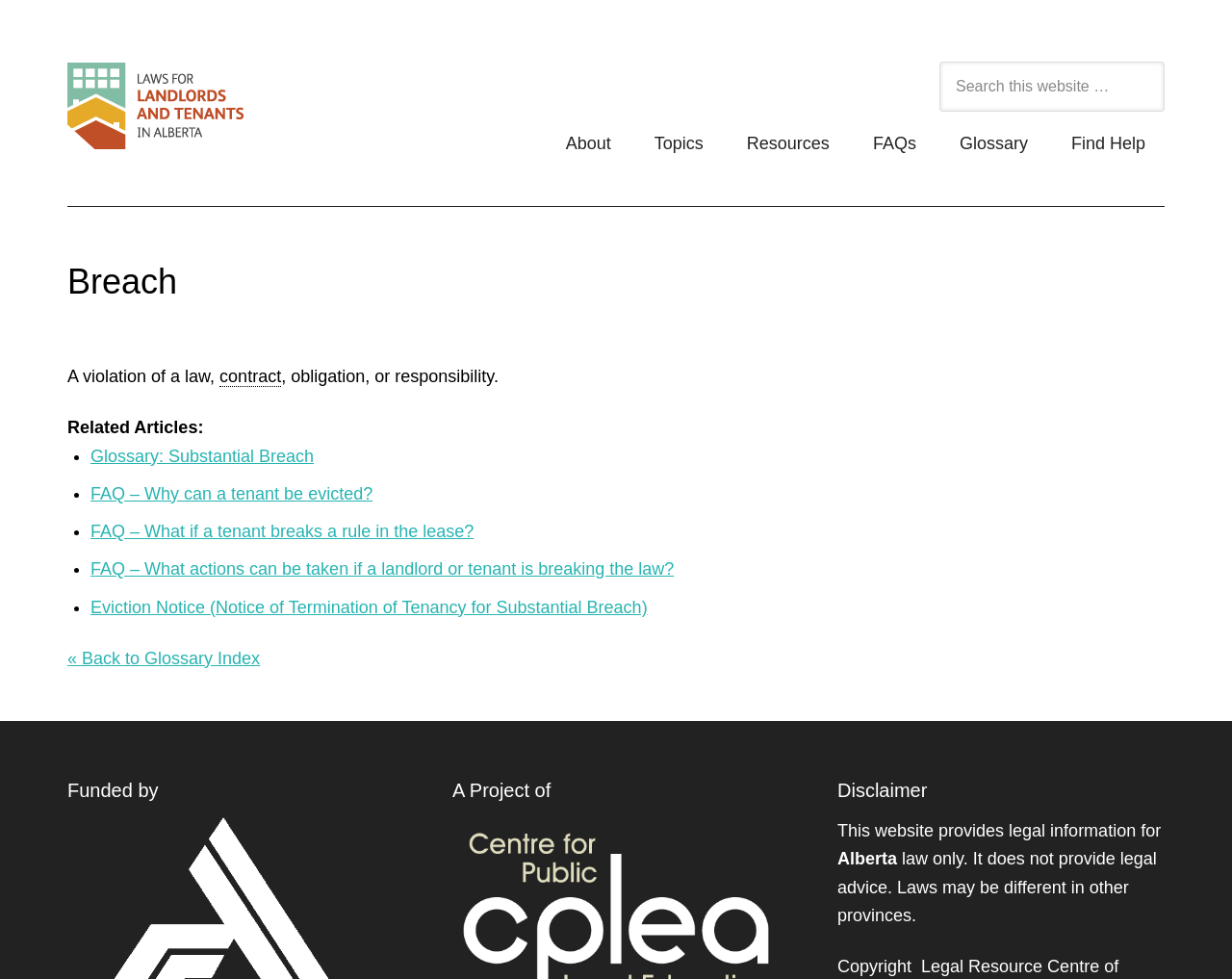What is the definition of breach?
Refer to the image and respond with a one-word or short-phrase answer.

A violation of a law, contract, obligation, or responsibility.